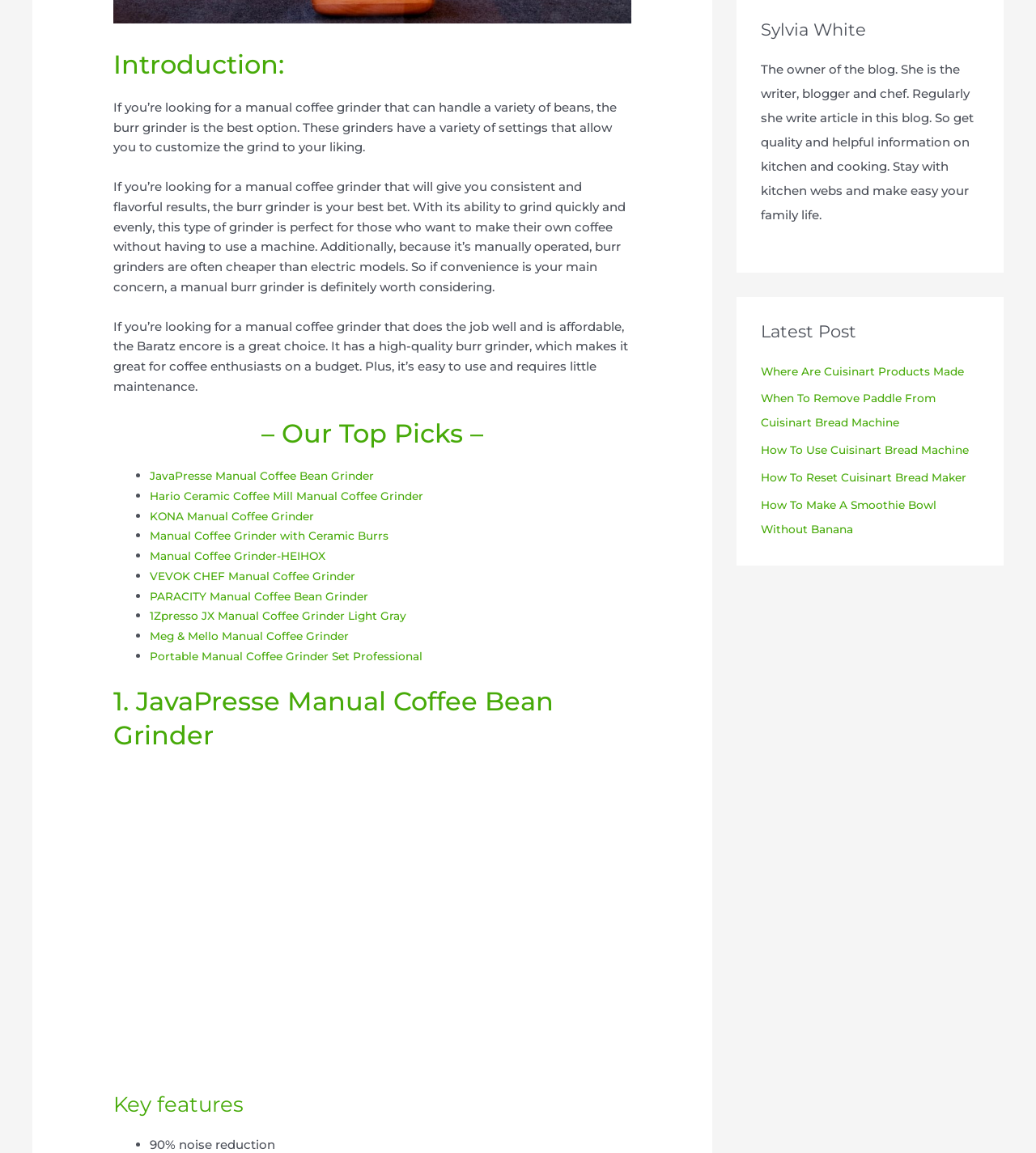Locate and provide the bounding box coordinates for the HTML element that matches this description: "Manual Coffee Grinder-HEIHOX".

[0.145, 0.475, 0.331, 0.488]